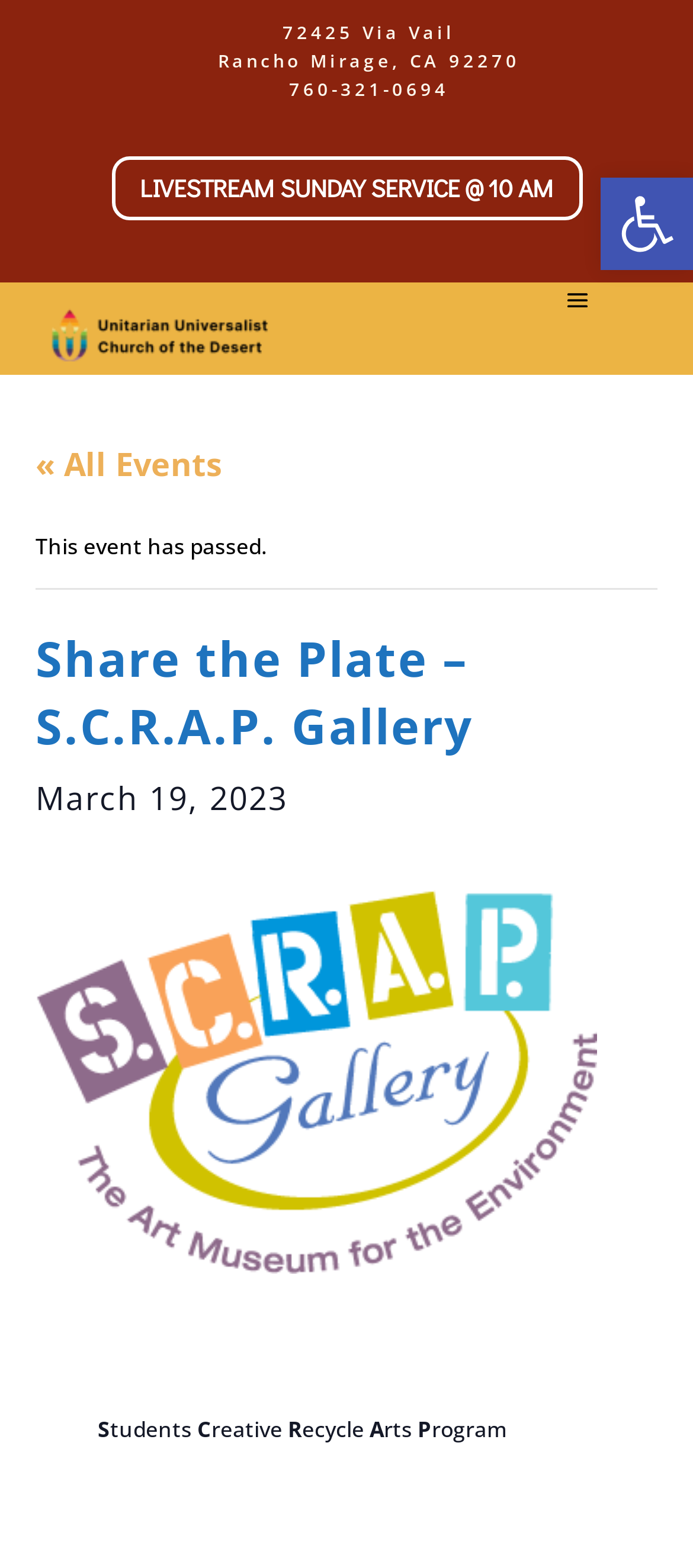Using the element description provided, determine the bounding box coordinates in the format (top-left x, top-left y, bottom-right x, bottom-right y). Ensure that all values are floating point numbers between 0 and 1. Element description: « All Events

[0.051, 0.282, 0.321, 0.309]